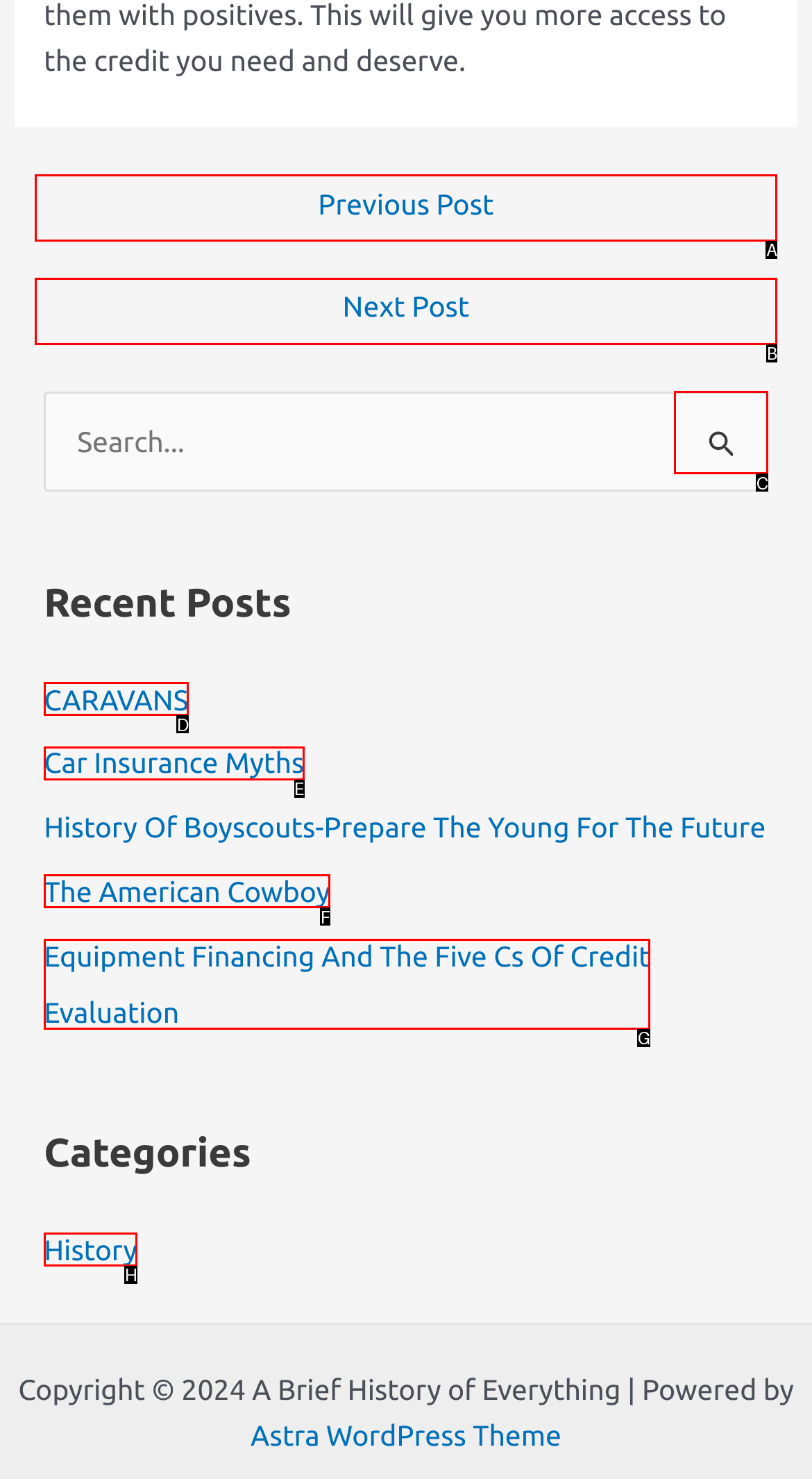Choose the option that matches the following description: parent_node: Search for: value="Search"
Reply with the letter of the selected option directly.

C